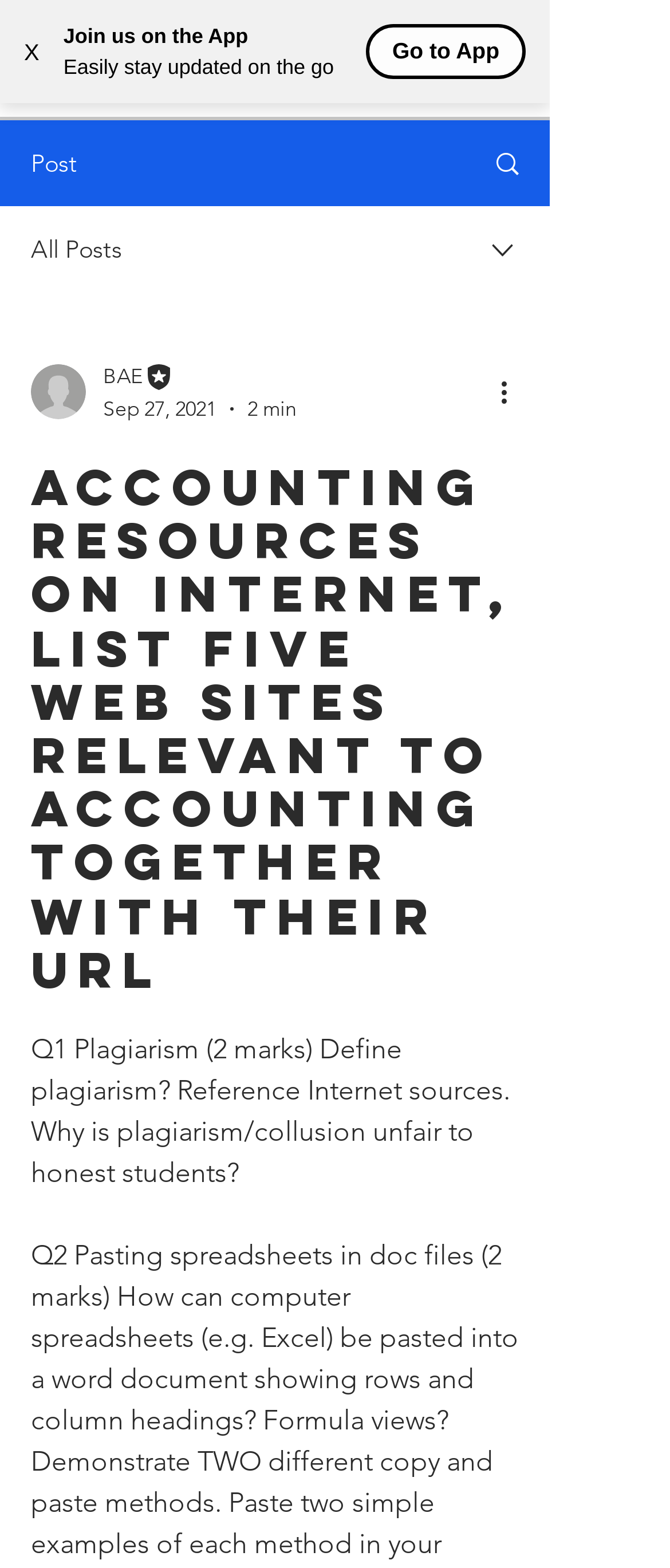Locate and generate the text content of the webpage's heading.

Accounting resources on Internet, List five web sites relevant to accounting together with their URL